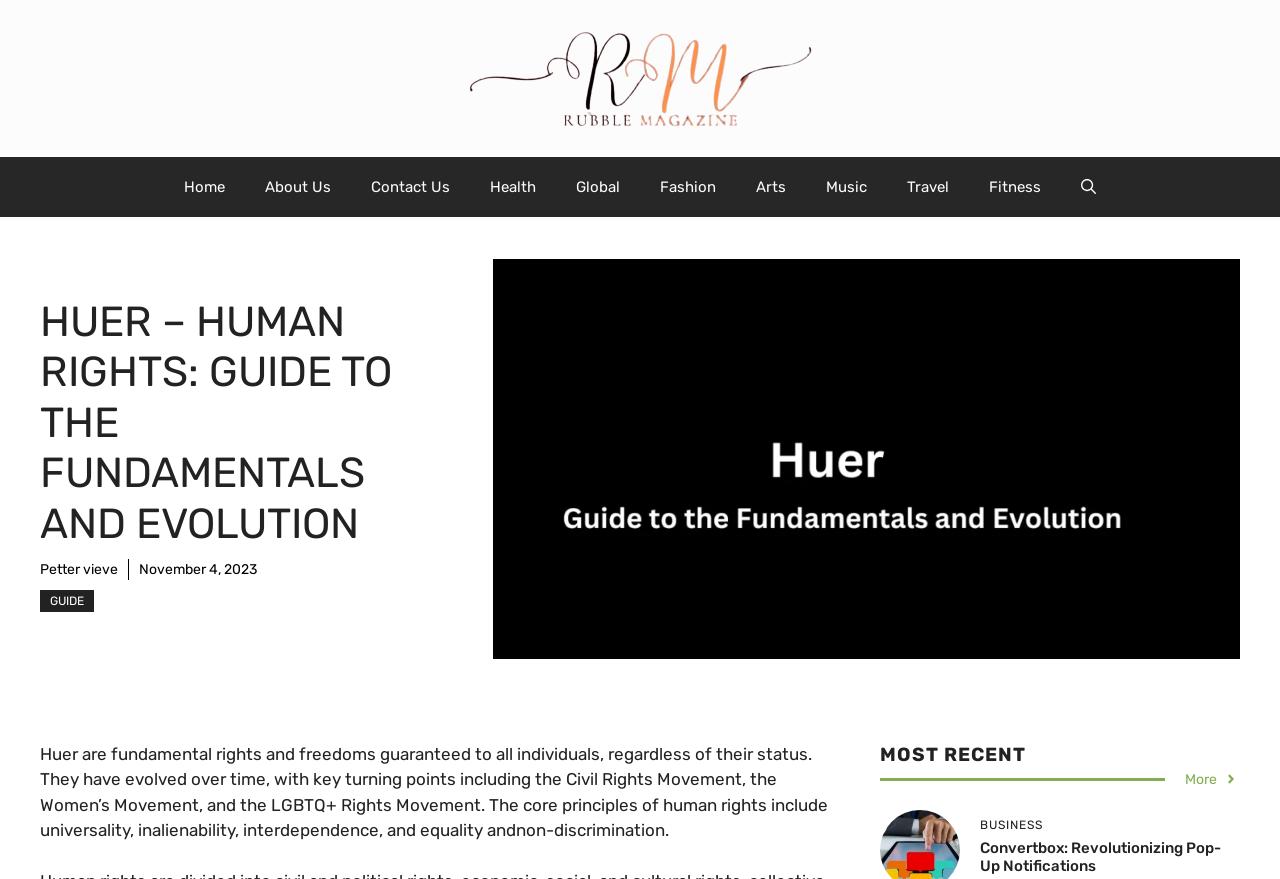Find the bounding box coordinates of the clickable area required to complete the following action: "go to home page".

[0.128, 0.179, 0.191, 0.247]